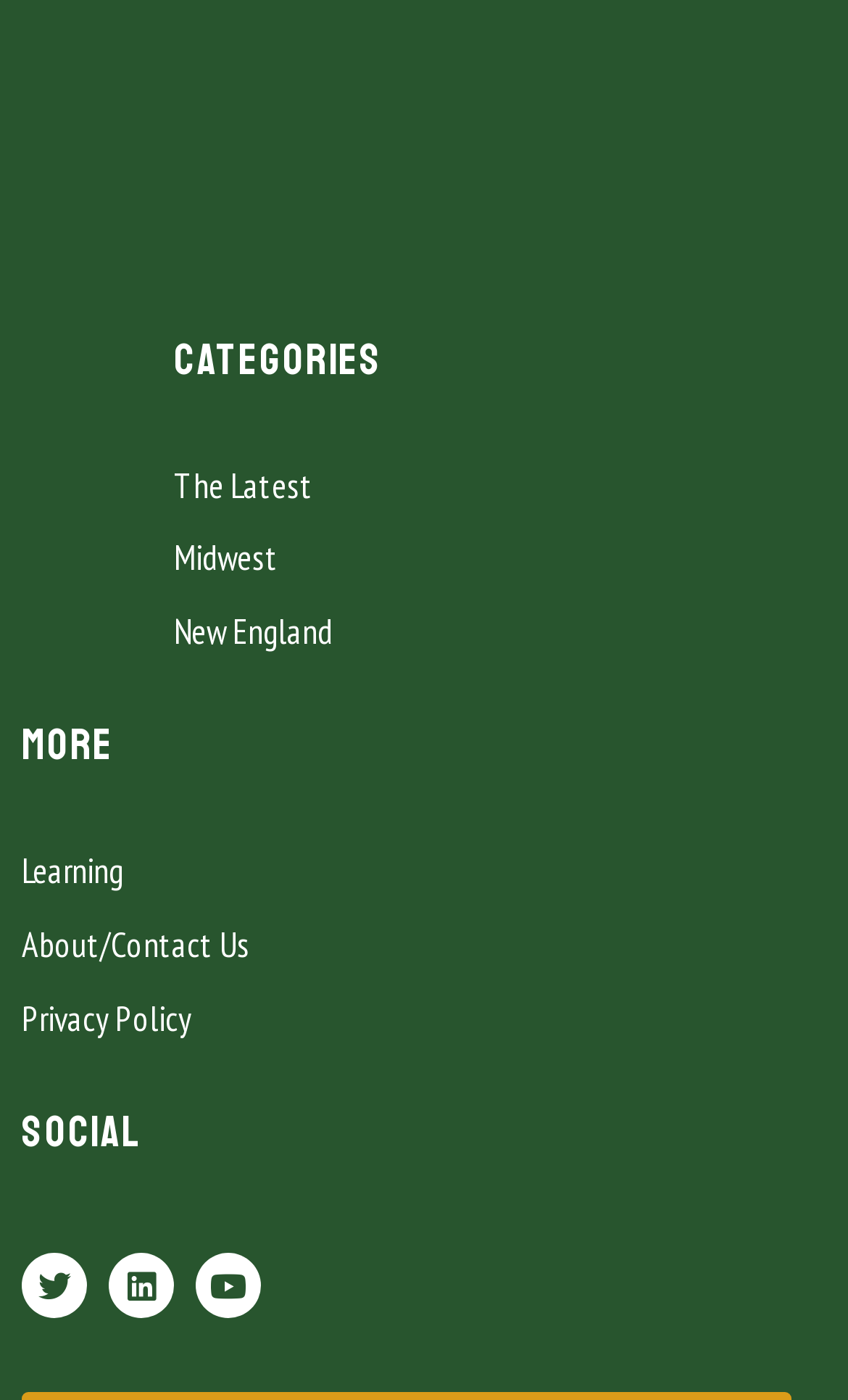Please find the bounding box coordinates of the section that needs to be clicked to achieve this instruction: "View the latest news".

[0.205, 0.327, 0.974, 0.367]